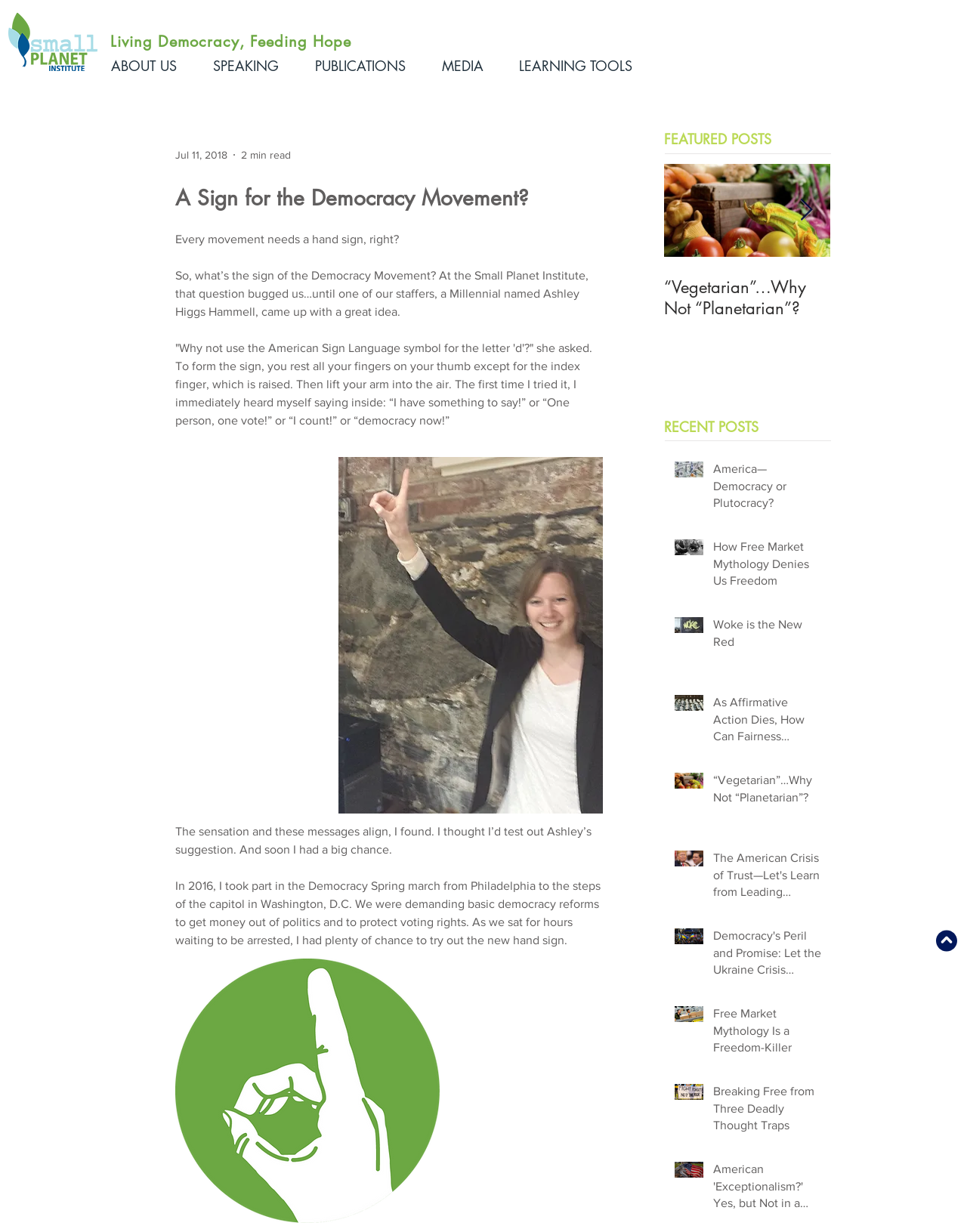Provide the bounding box coordinates of the UI element this sentence describes: "Add to cart".

None